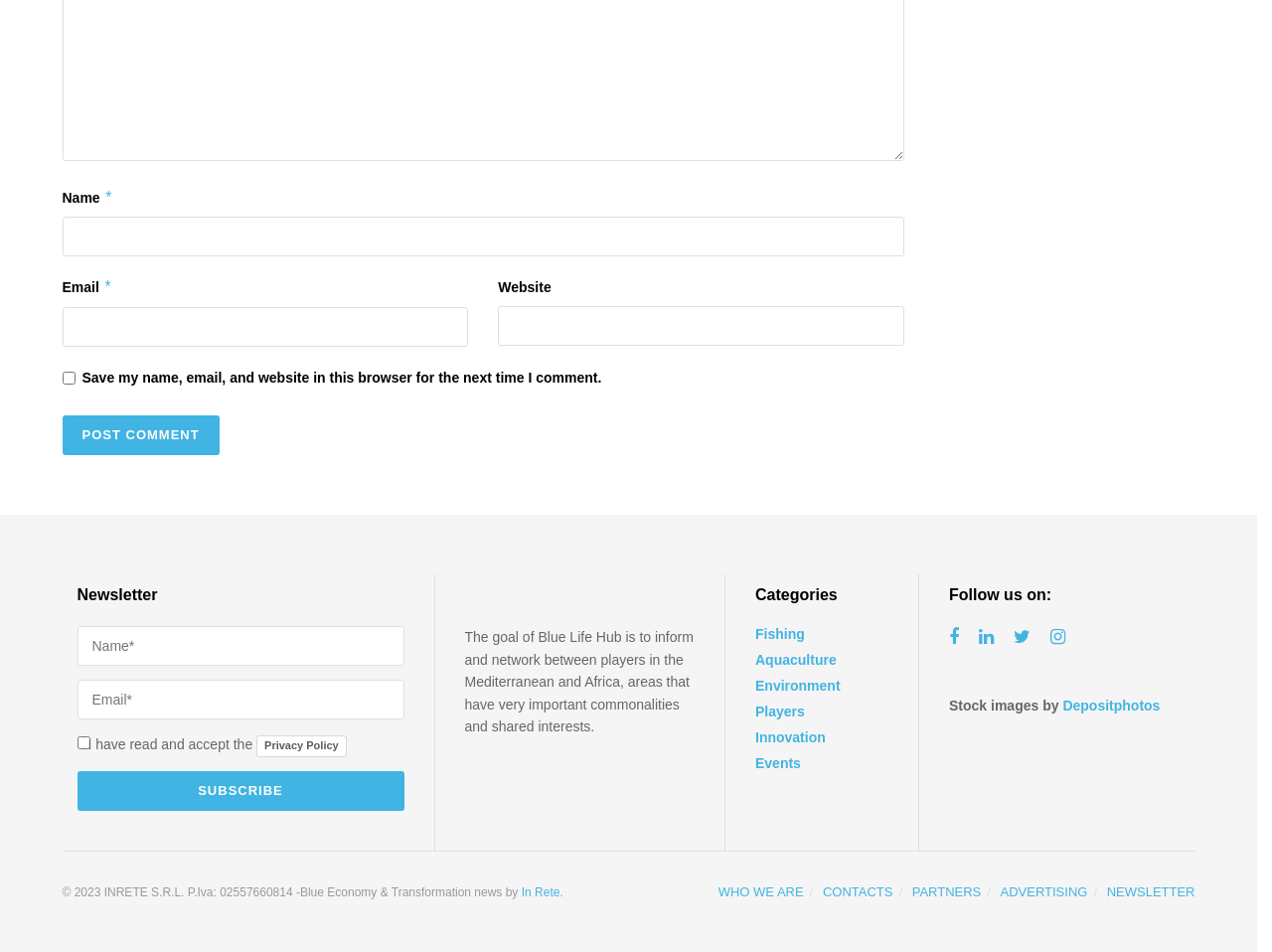Please identify the bounding box coordinates of the area that needs to be clicked to fulfill the following instruction: "Enter your name."

[0.049, 0.228, 0.711, 0.27]